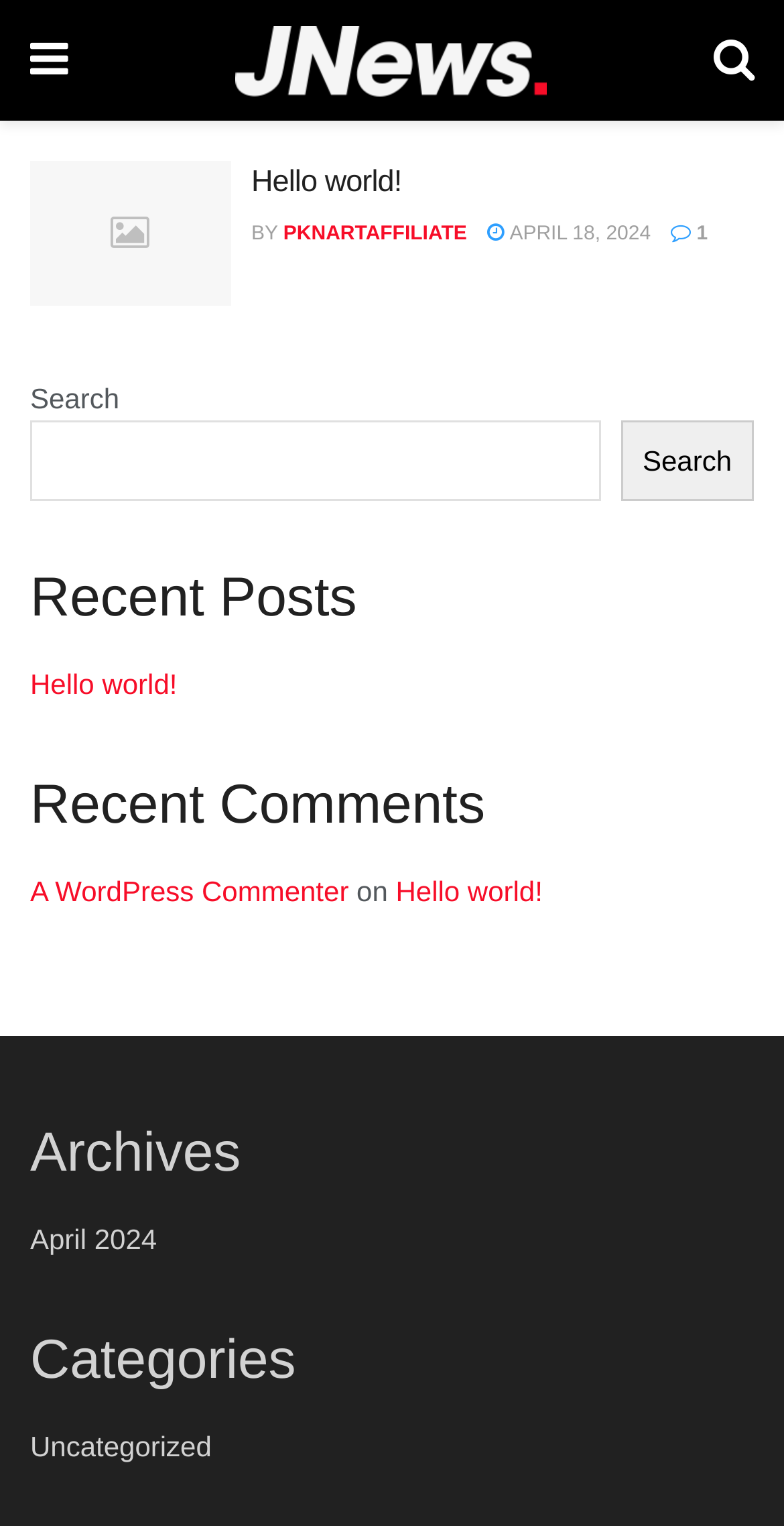What type of information is displayed in the footer section?
Look at the image and construct a detailed response to the question.

The footer section is located at the bottom of the webpage, and it contains a link to a comment by 'A WordPress Commenter' on a post titled 'Hello world!'. This suggests that the footer section is displaying information about recent comments, providing users with an overview of the conversation happening on the website.